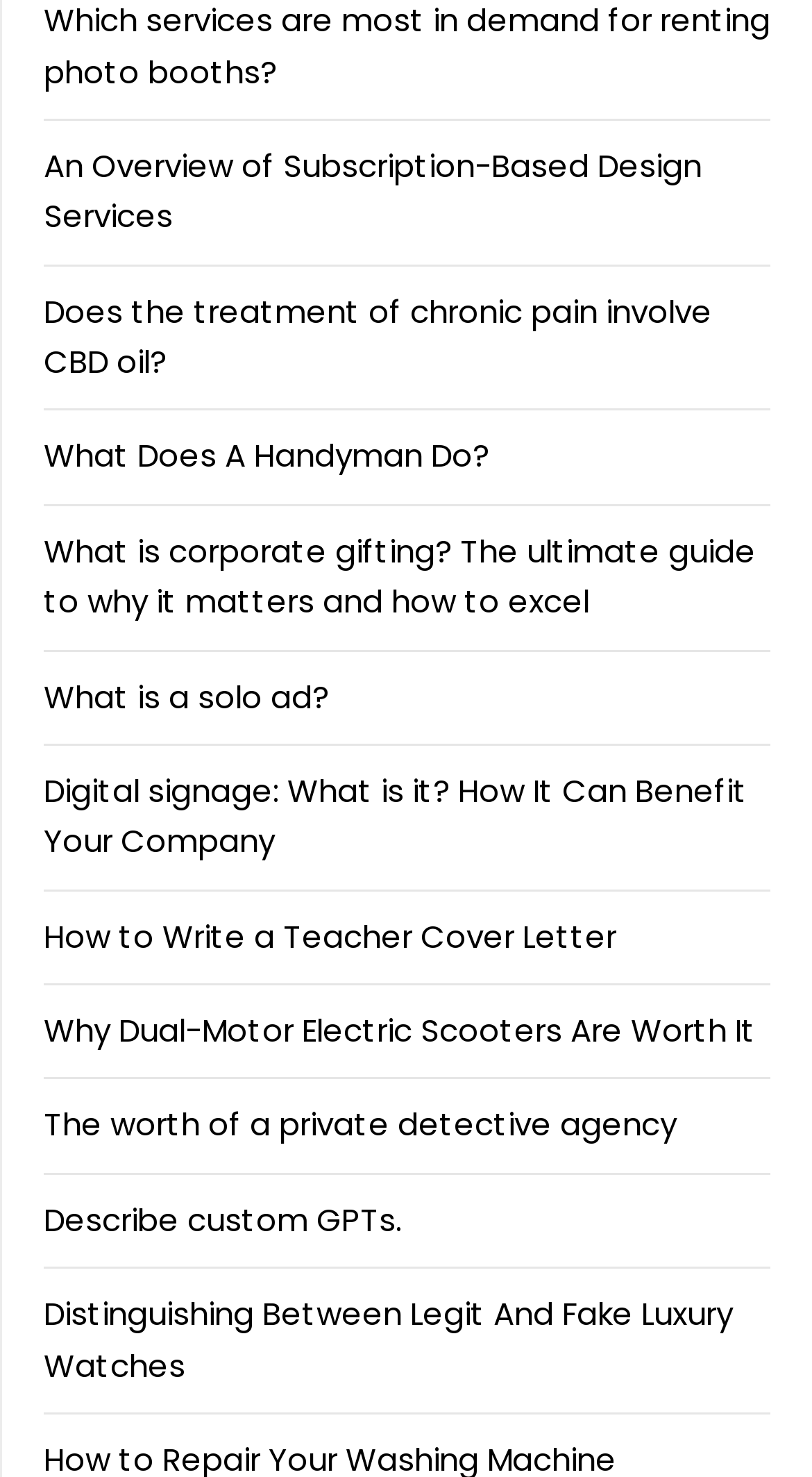What is the vertical position of the link 'Digital signage: What is it? How It Can Benefit Your Company'? Refer to the image and provide a one-word or short phrase answer.

Middle